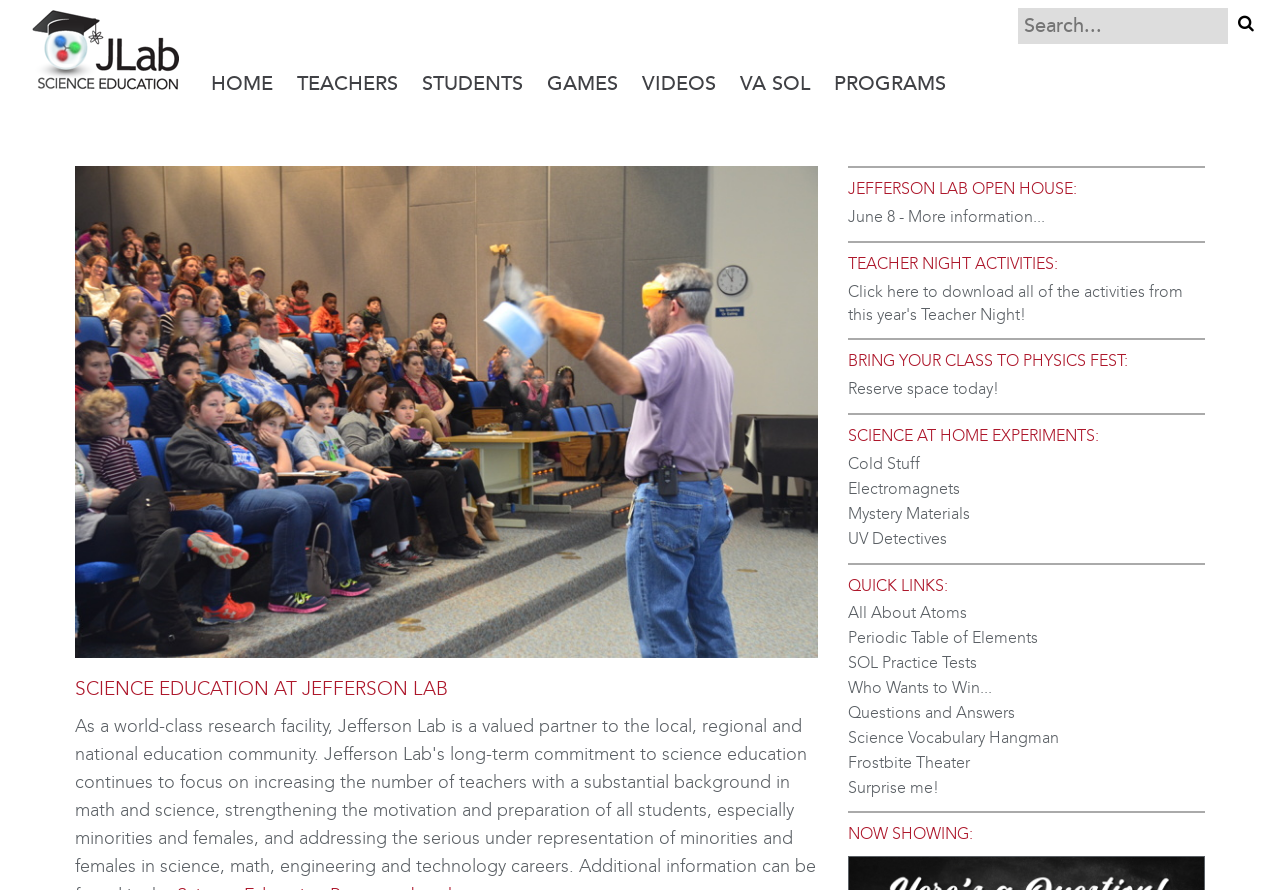Provide a one-word or brief phrase answer to the question:
How many links are there in the top navigation bar?

7